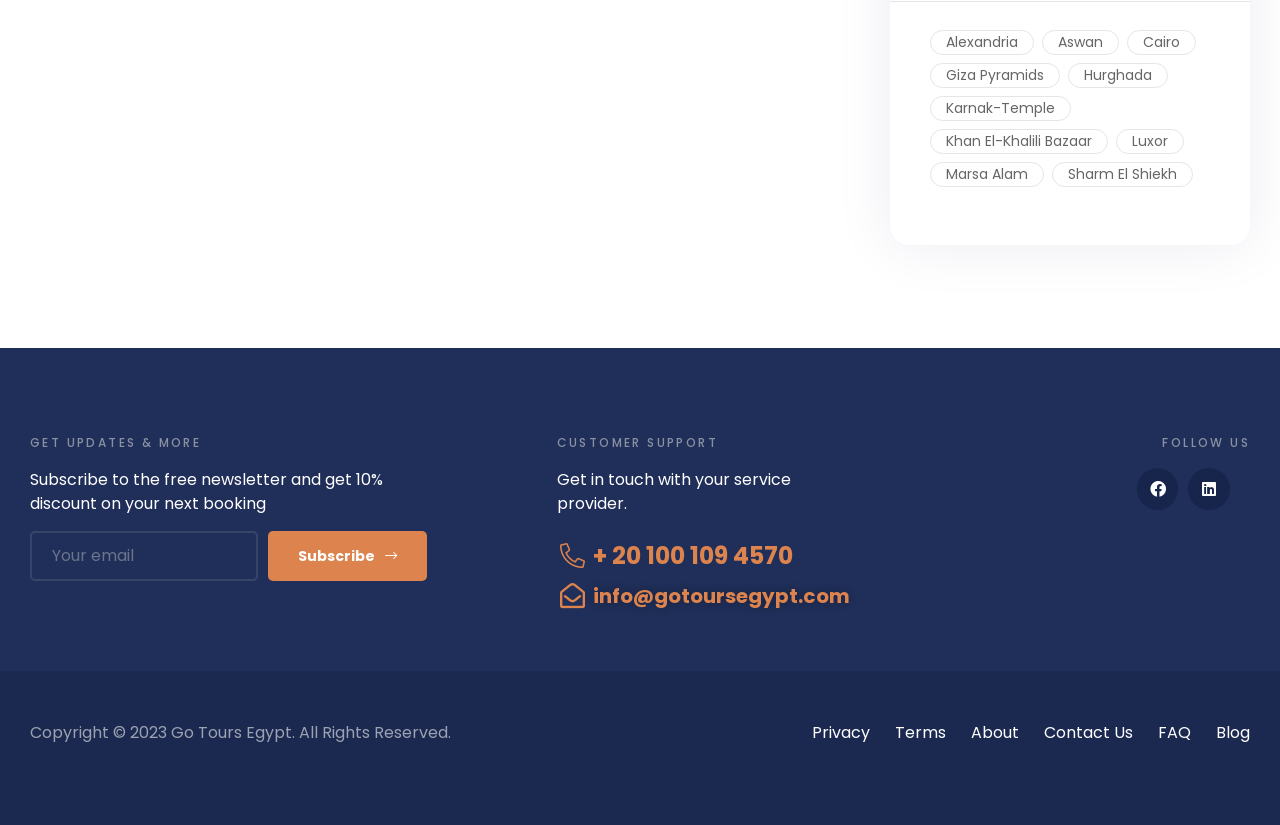Respond concisely with one word or phrase to the following query:
What is the purpose of the textbox?

Enter email